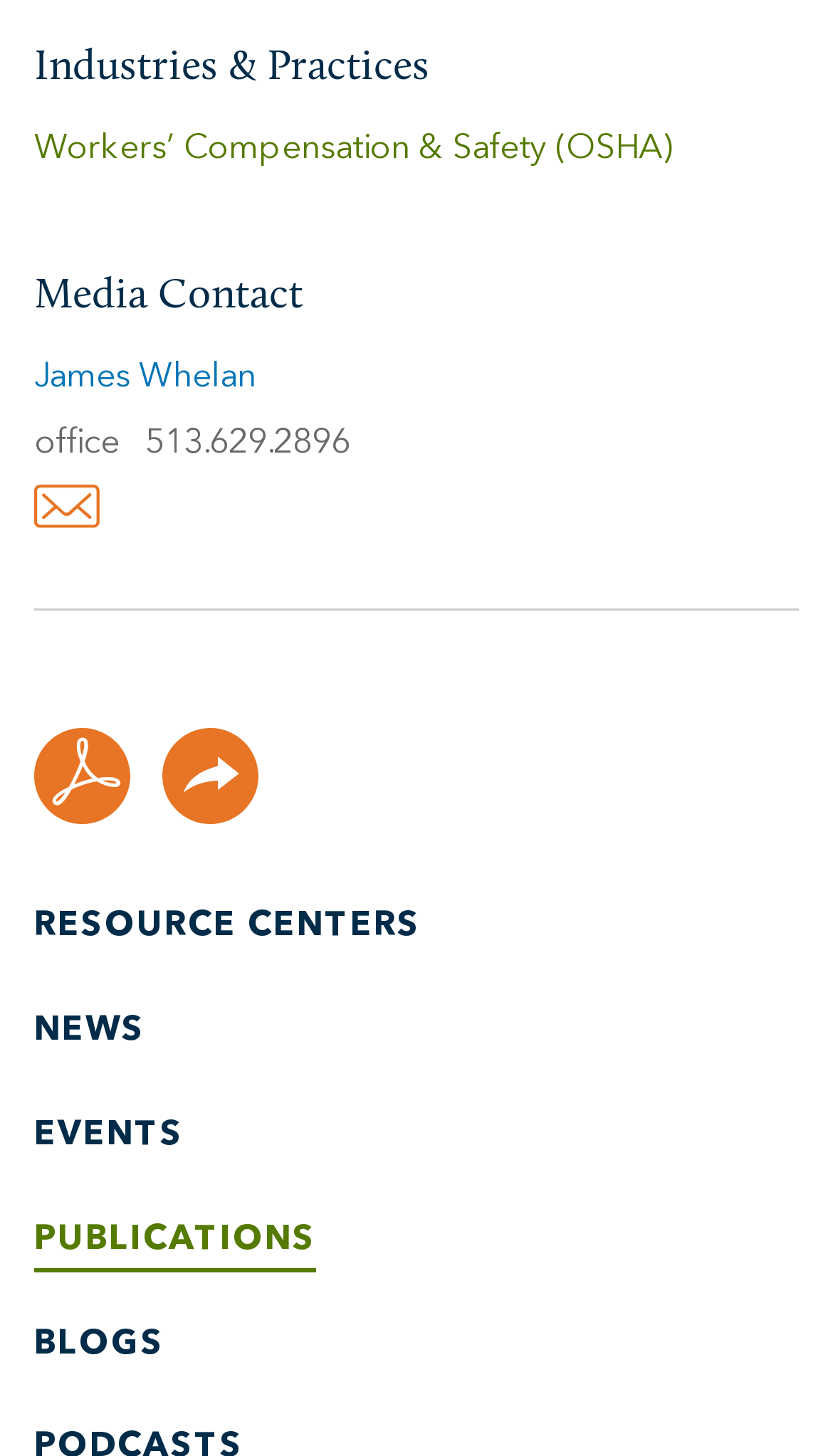What is the phone number of the media contact?
Based on the image, answer the question with as much detail as possible.

Under the 'Media Contact' heading, I found a link '513.629.2896' at coordinates [0.174, 0.293, 0.421, 0.316], which is the phone number of the media contact.